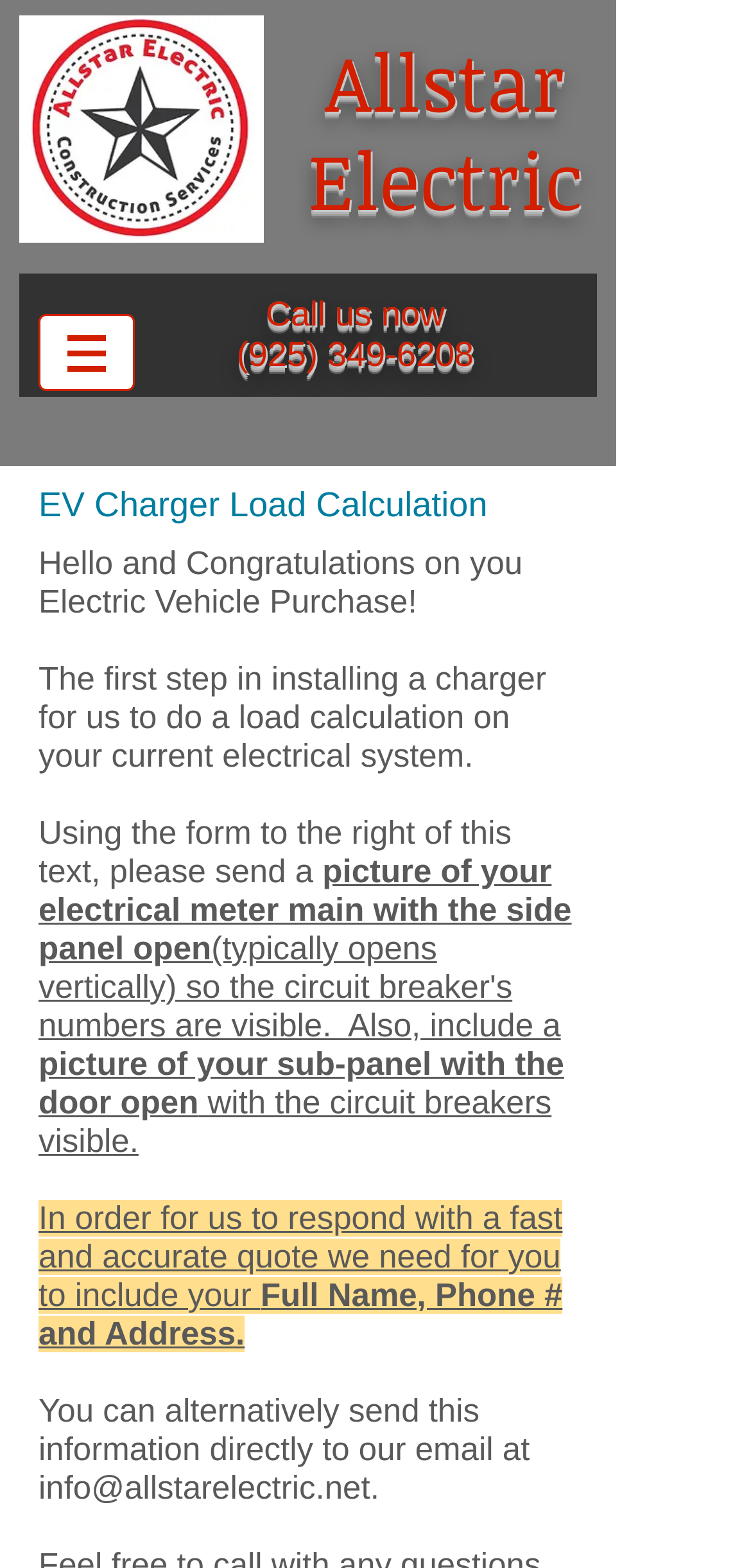Identify the bounding box of the UI component described as: "(925) 349-6208".

[0.315, 0.214, 0.631, 0.238]